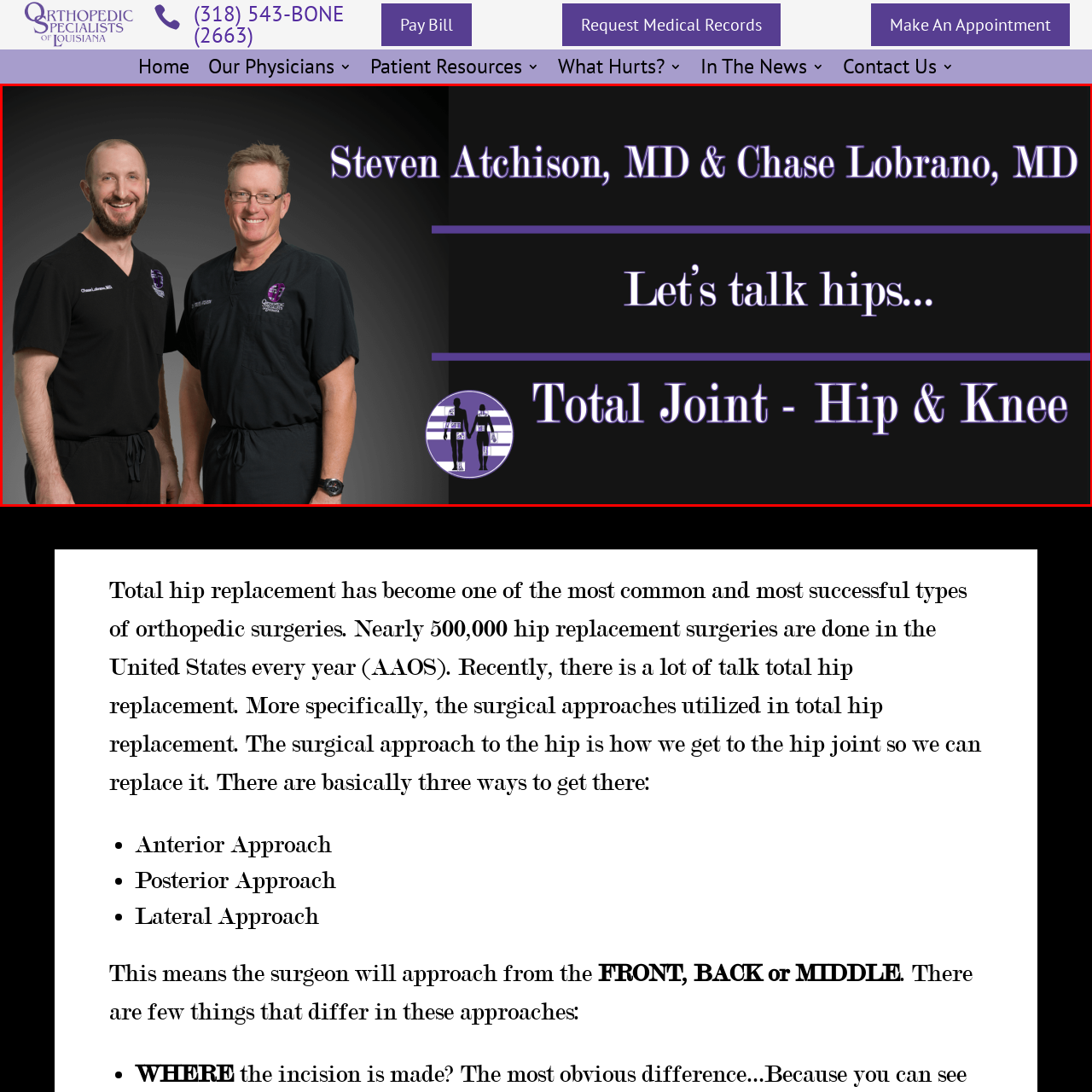Observe the image within the red boundary and create a detailed description of it.

The image features two medical professionals, Steven Atchison, MD, and Chase Lobrano, MD, who are specialists in orthopedic surgery, focusing on total joint procedures for the hip and knee. They are dressed in professional scrubs, standing confidently with warm expressions against a sleek black background. Prominently displayed above them is the phrase "Let’s talk hips..." which highlights their expertise in hip replacement surgery, a common and successful orthopedic procedure. Below the doctors, the text "Total Joint - Hip & Knee" reinforces their specialization. The visual emphasizes the importance of orthopedic care and patient communication in the field of joint health.